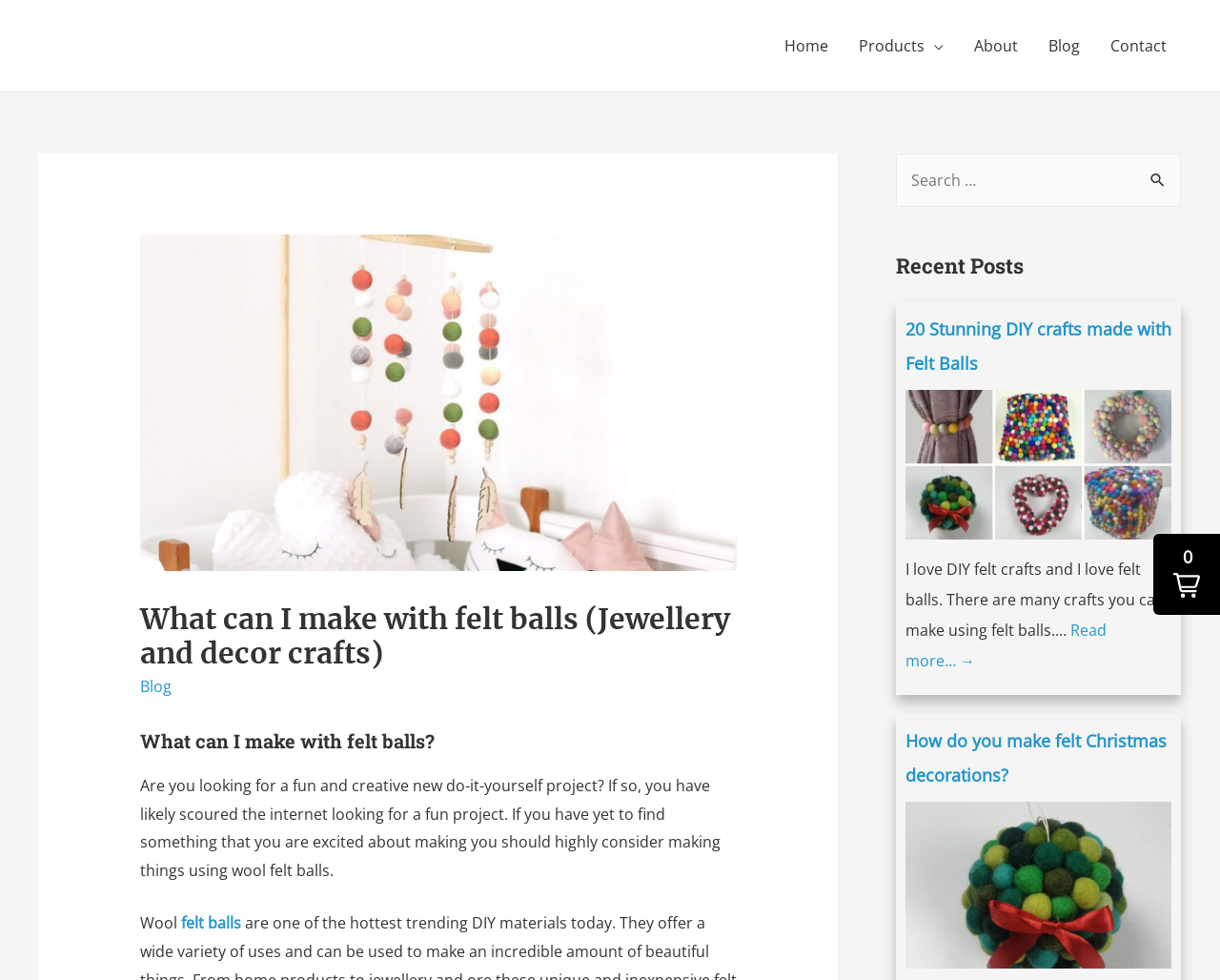Determine the bounding box coordinates of the element's region needed to click to follow the instruction: "Read more about DIY crafts made with Felt Balls". Provide these coordinates as four float numbers between 0 and 1, formatted as [left, top, right, bottom].

[0.742, 0.632, 0.907, 0.685]